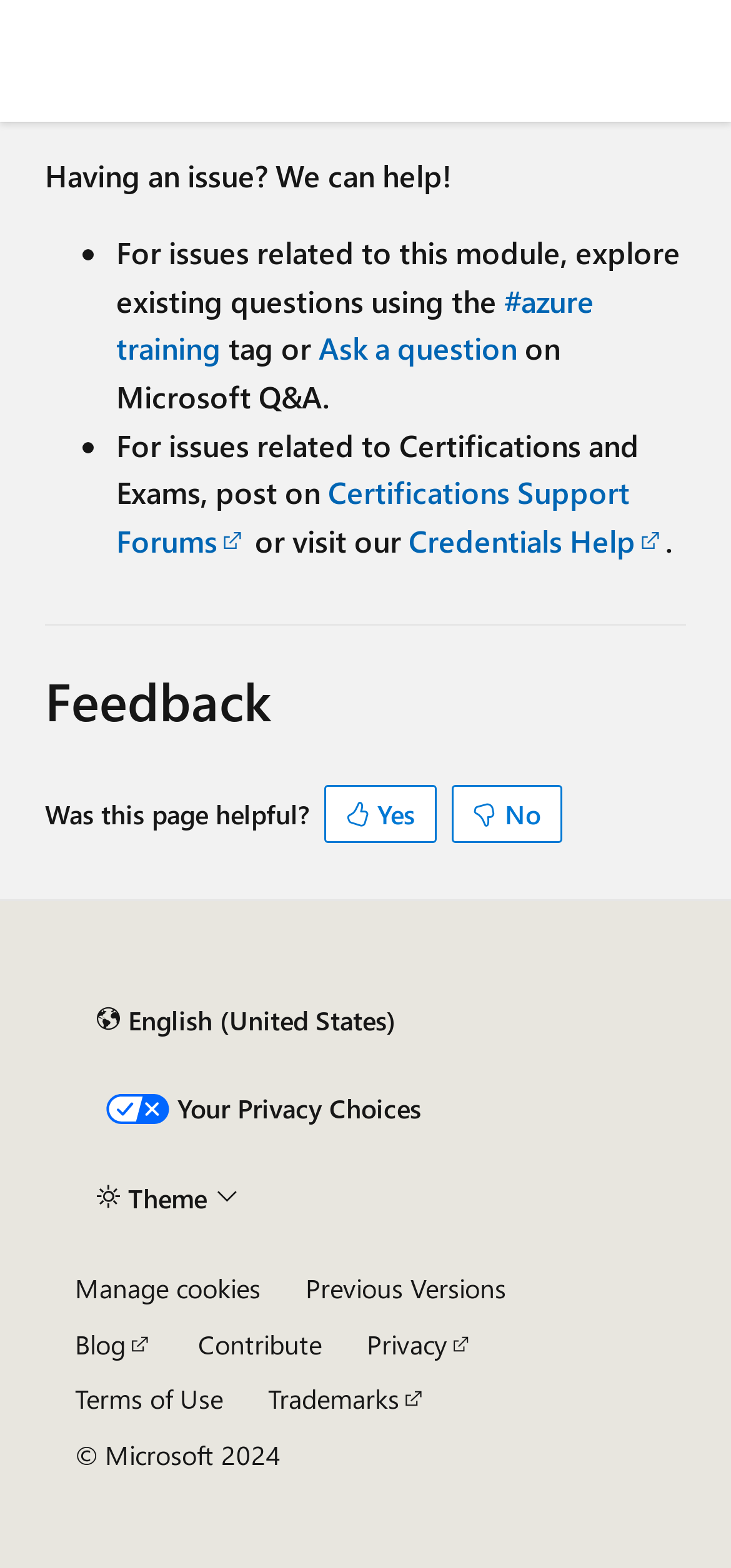What is the default language of the webpage?
Based on the image, answer the question with a single word or brief phrase.

English (United States)